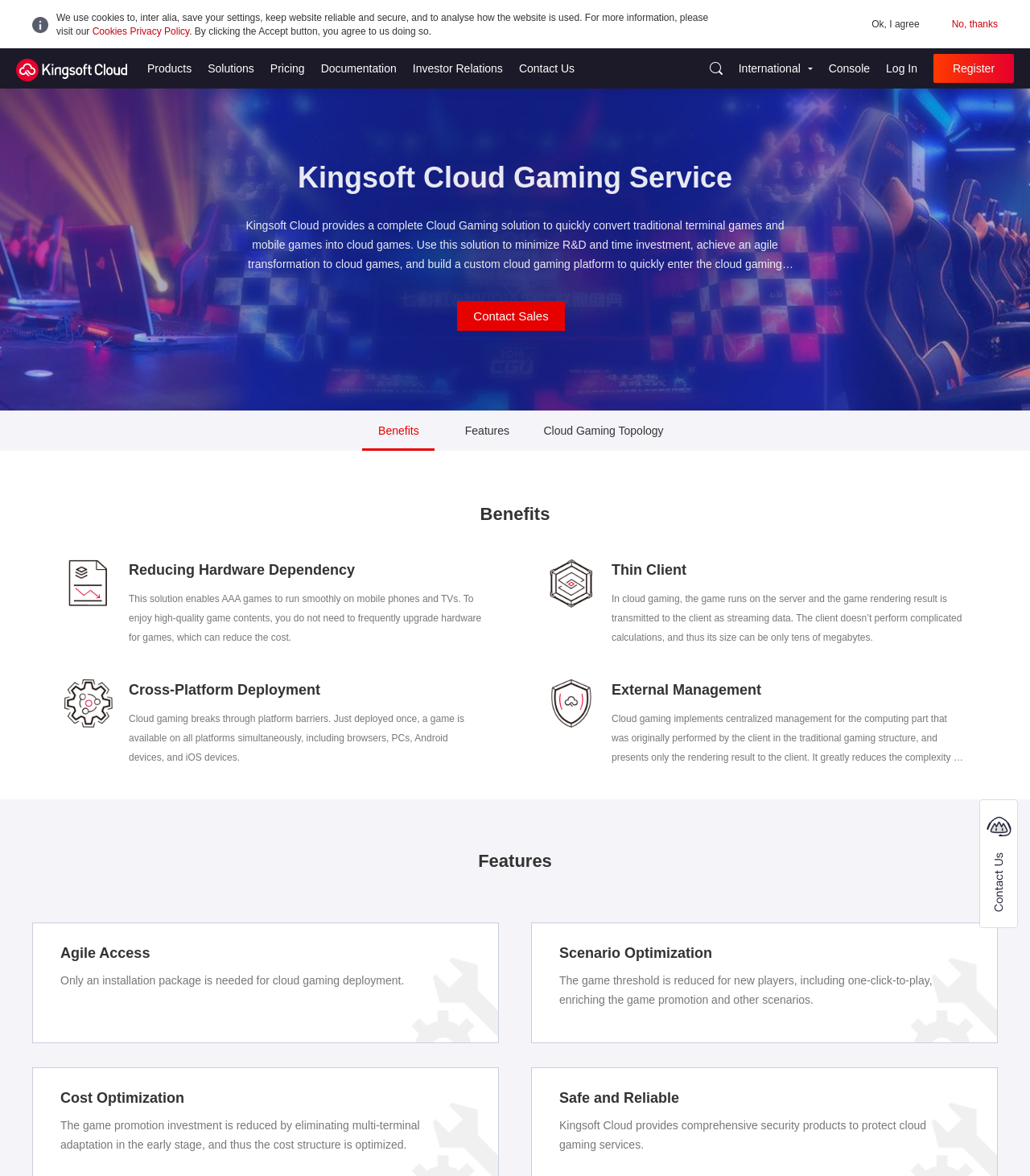What is the main feature of cloud gaming deployment?
Based on the screenshot, respond with a single word or phrase.

Agile access